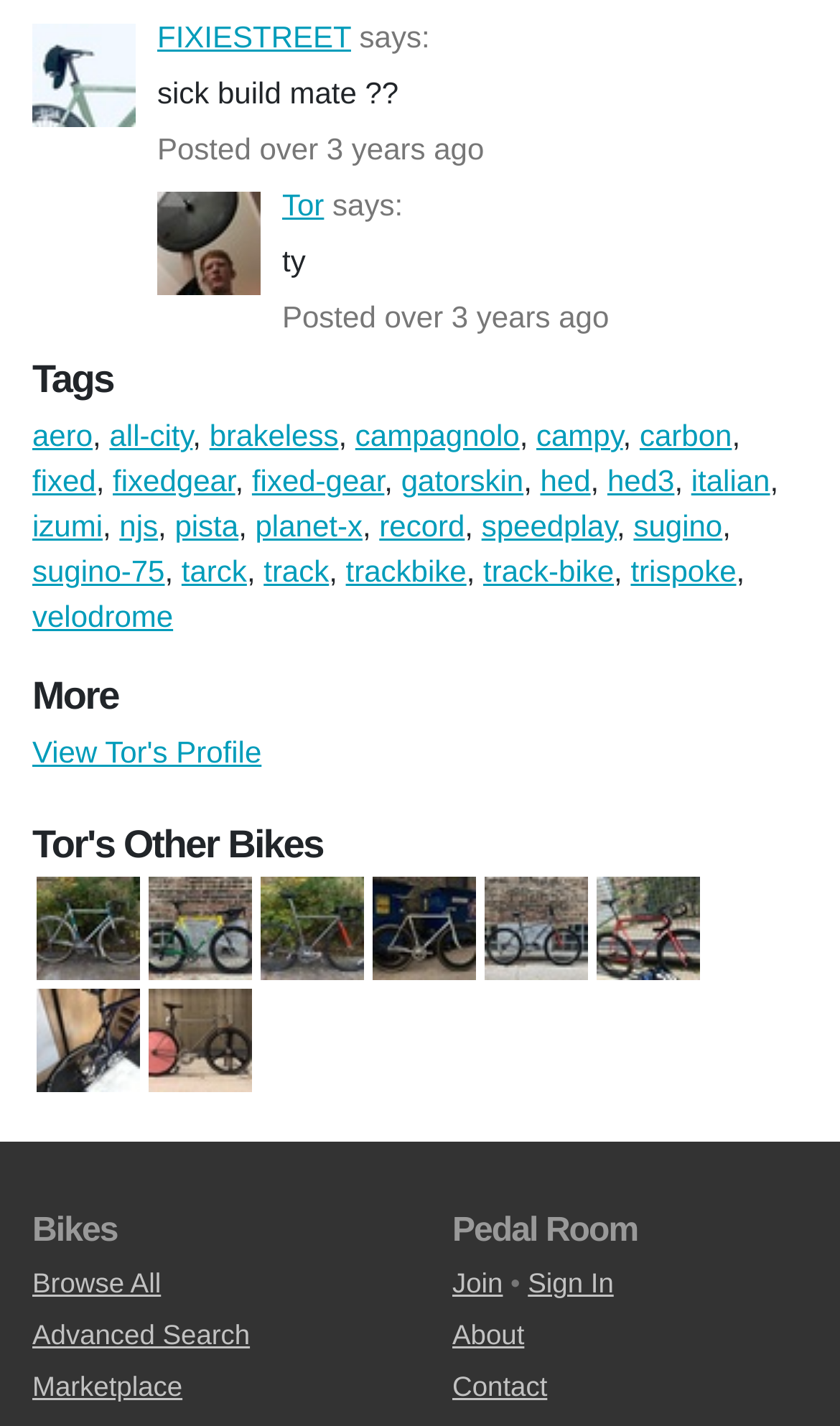Locate the coordinates of the bounding box for the clickable region that fulfills this instruction: "View details of 1971 Raleigh Competition, Nervex, Zeus".

[0.038, 0.641, 0.172, 0.665]